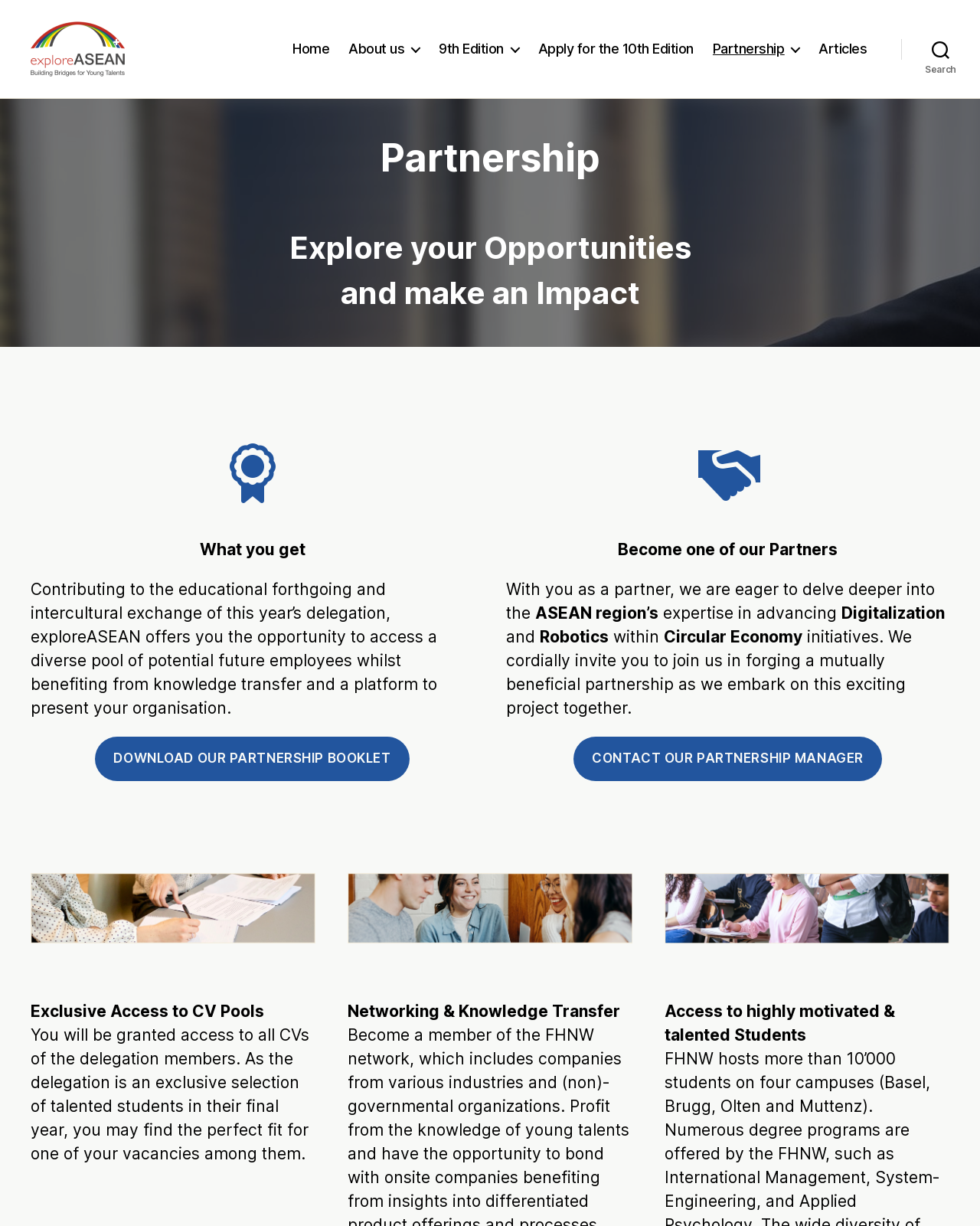What is exploreASEAN?
Using the image provided, answer with just one word or phrase.

A partnership